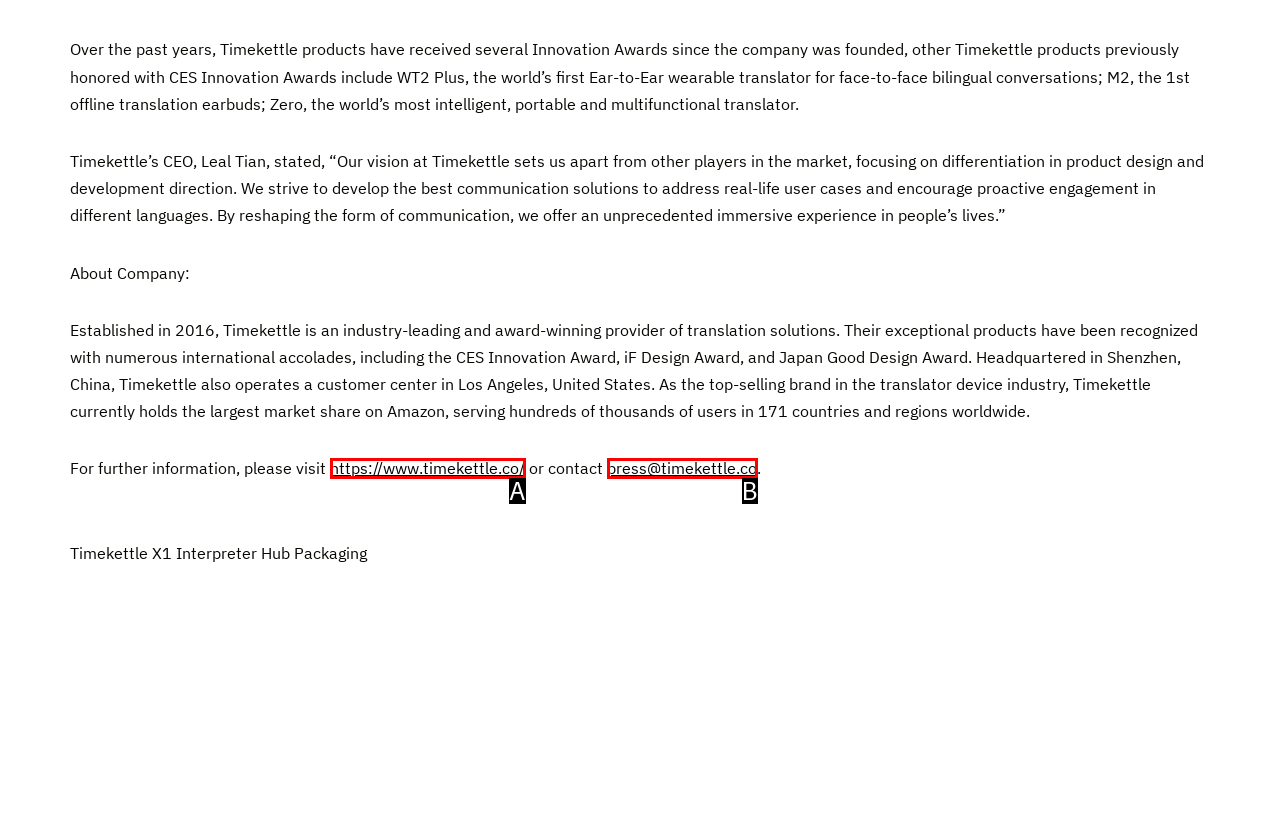Given the description: press@timekettle.co, identify the matching option. Answer with the corresponding letter.

B